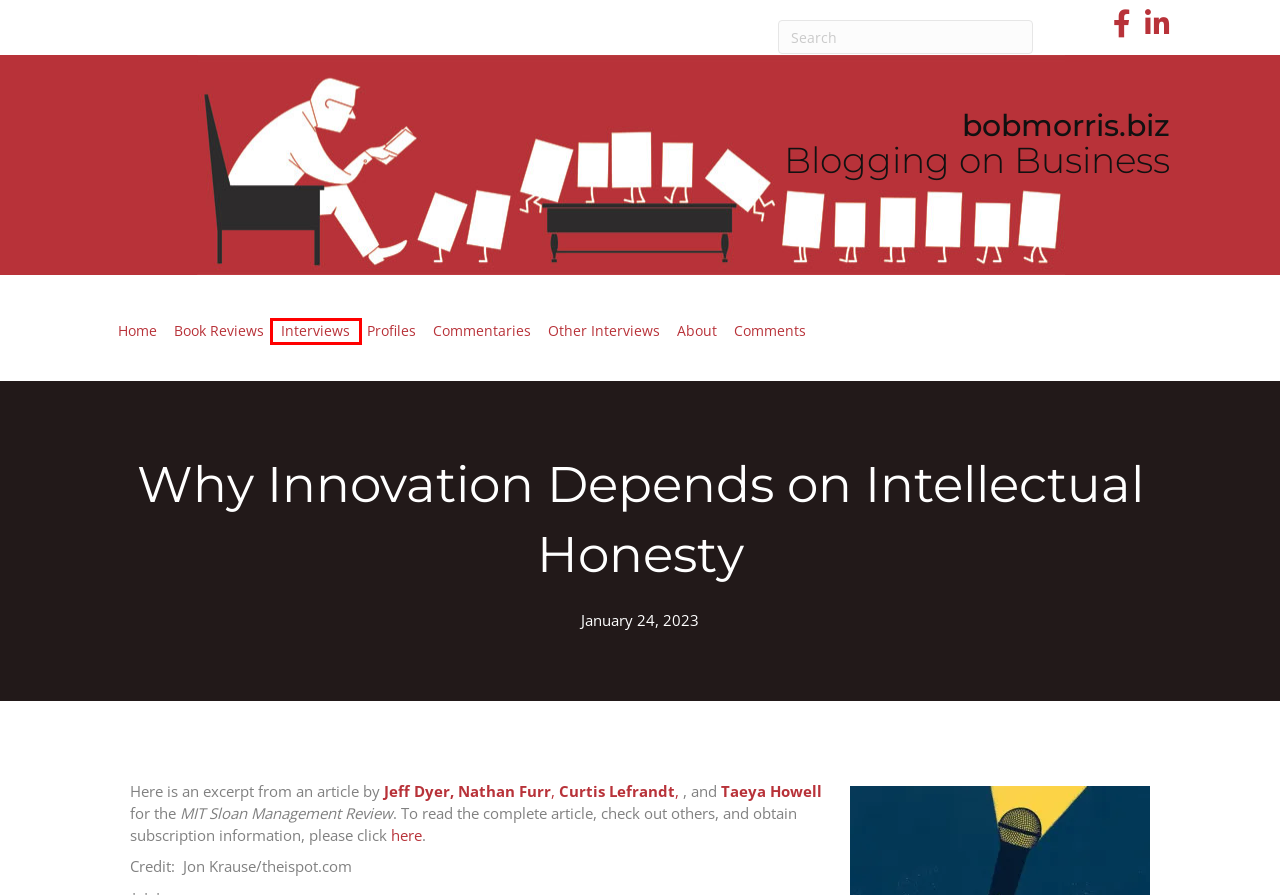After examining the screenshot of a webpage with a red bounding box, choose the most accurate webpage description that corresponds to the new page after clicking the element inside the red box. Here are the candidates:
A. Blogging on Business - bobmorris.biz
B. Interviews - Blogging on Business
C. About - Blogging on Business
D. Comments - Blogging on Business
E. Other Interviews - Blogging on Business
F. Commentaries - Blogging on Business
G. MIT Sloan Management Review
H. Why Innovation Depends on Intellectual Honesty

B